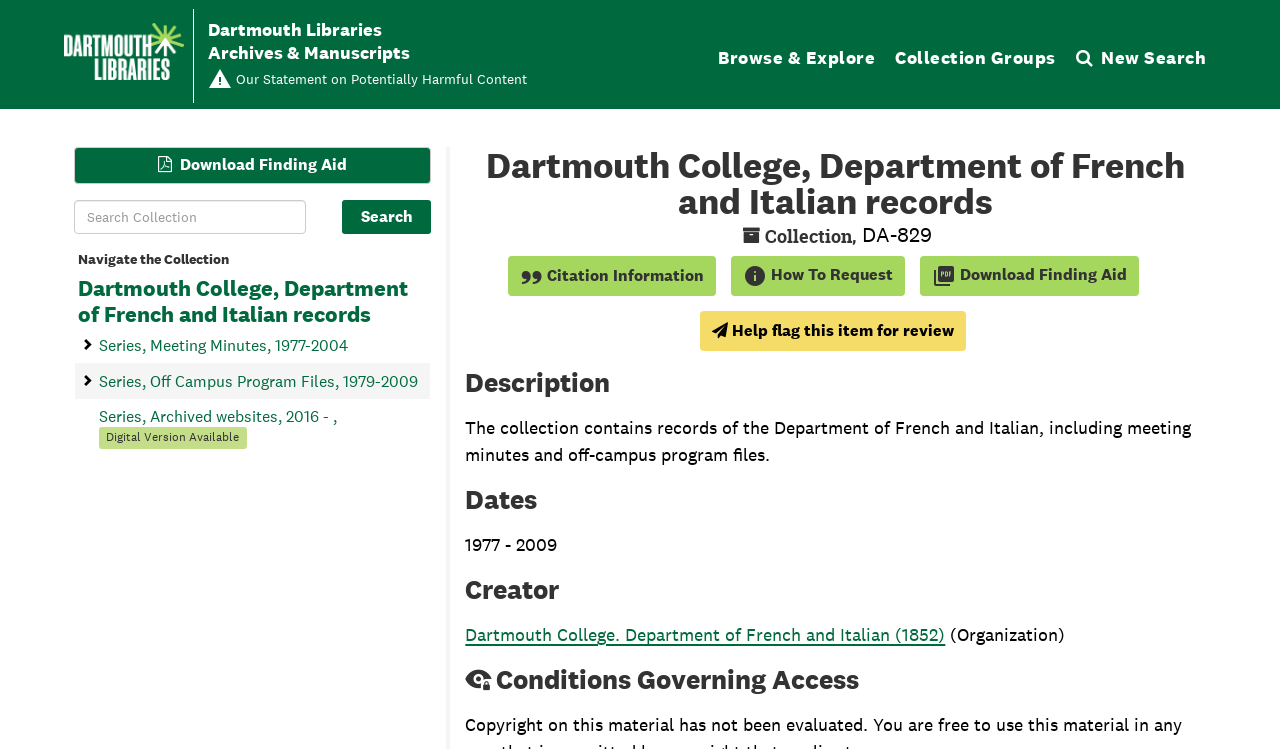Given the element description infoHow To Request, predict the bounding box coordinates for the UI element in the webpage screenshot. The format should be (top-left x, top-left y, bottom-right x, bottom-right y), and the values should be between 0 and 1.

[0.571, 0.342, 0.707, 0.396]